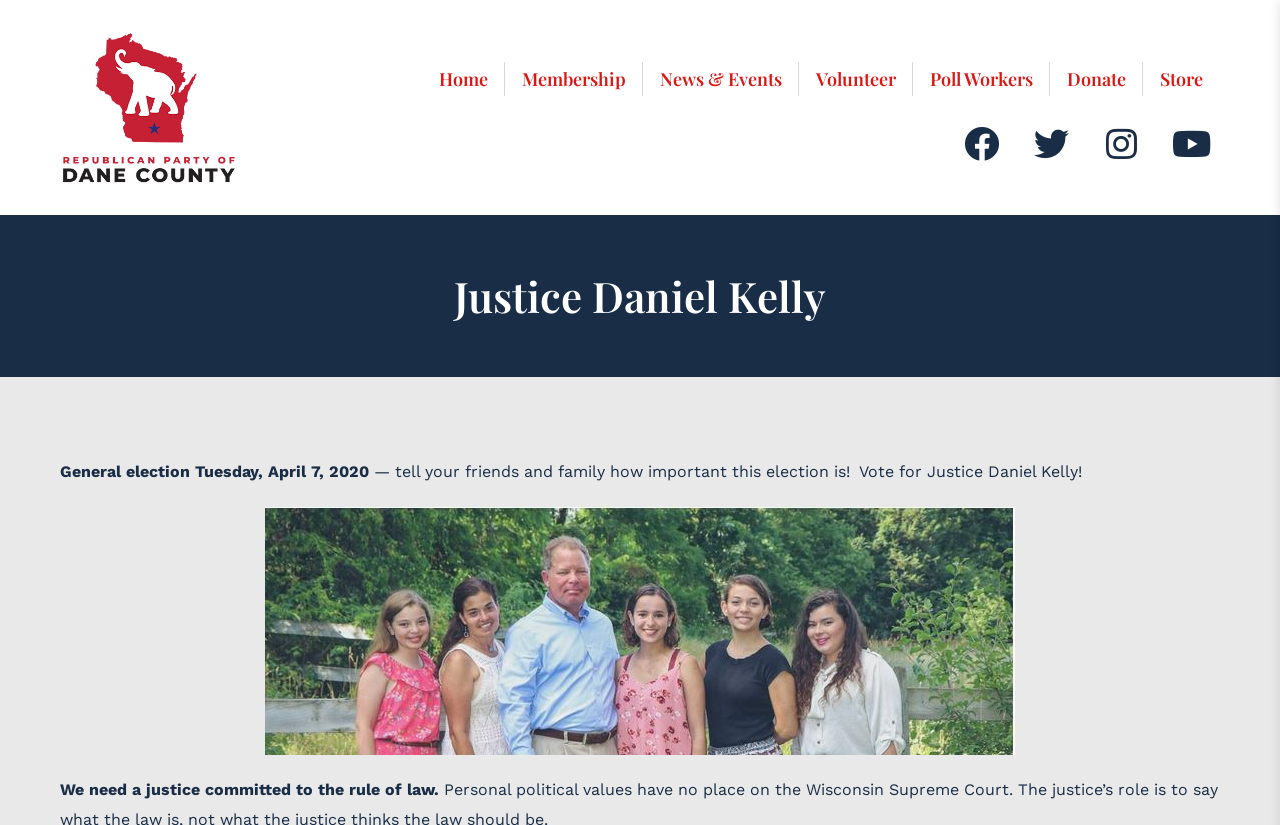What is the importance of the election?
Use the information from the image to give a detailed answer to the question.

The importance of the election can be inferred from the StaticText element which says '— tell your friends and family how important this election is!'.